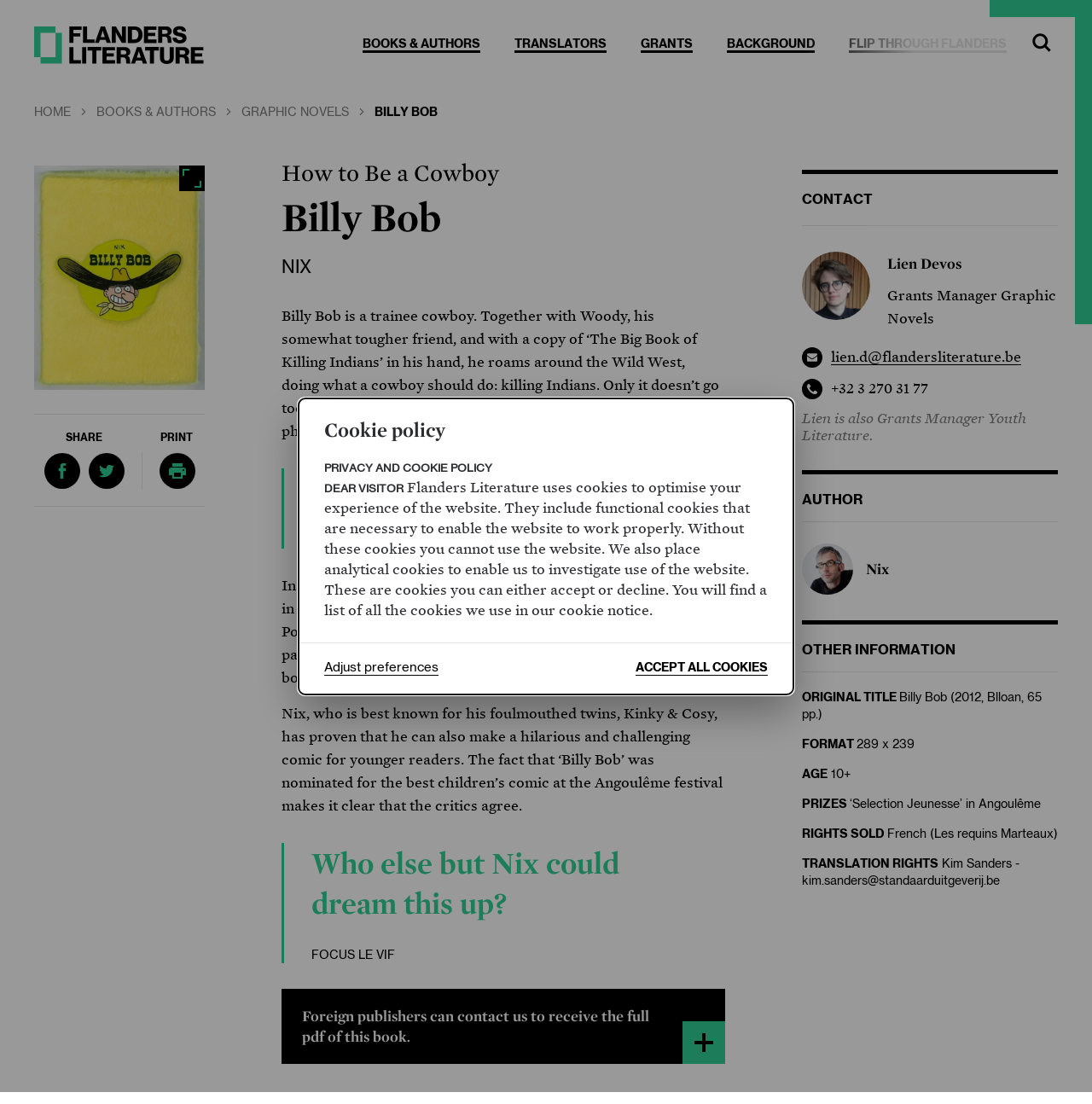Identify the bounding box of the UI element described as follows: "+32 3 270 31 77". Provide the coordinates as four float numbers in the range of 0 to 1 [left, top, right, bottom].

[0.761, 0.346, 0.85, 0.359]